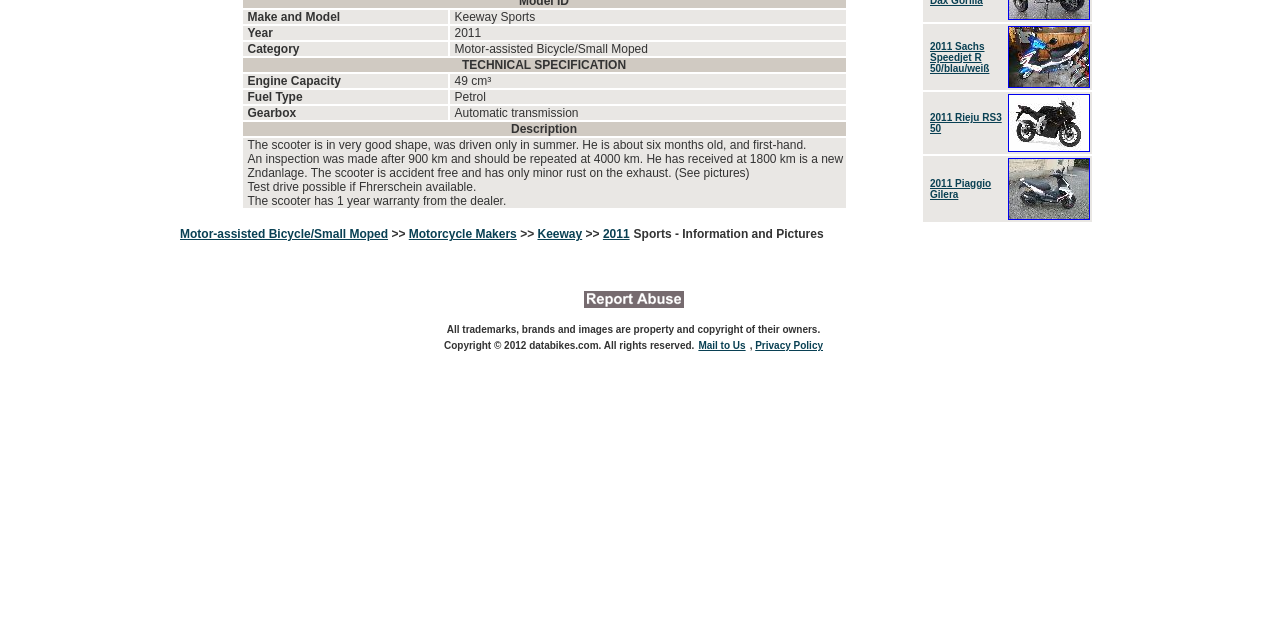Find the bounding box of the UI element described as: "خريطة الموقع". The bounding box coordinates should be given as four float values between 0 and 1, i.e., [left, top, right, bottom].

None